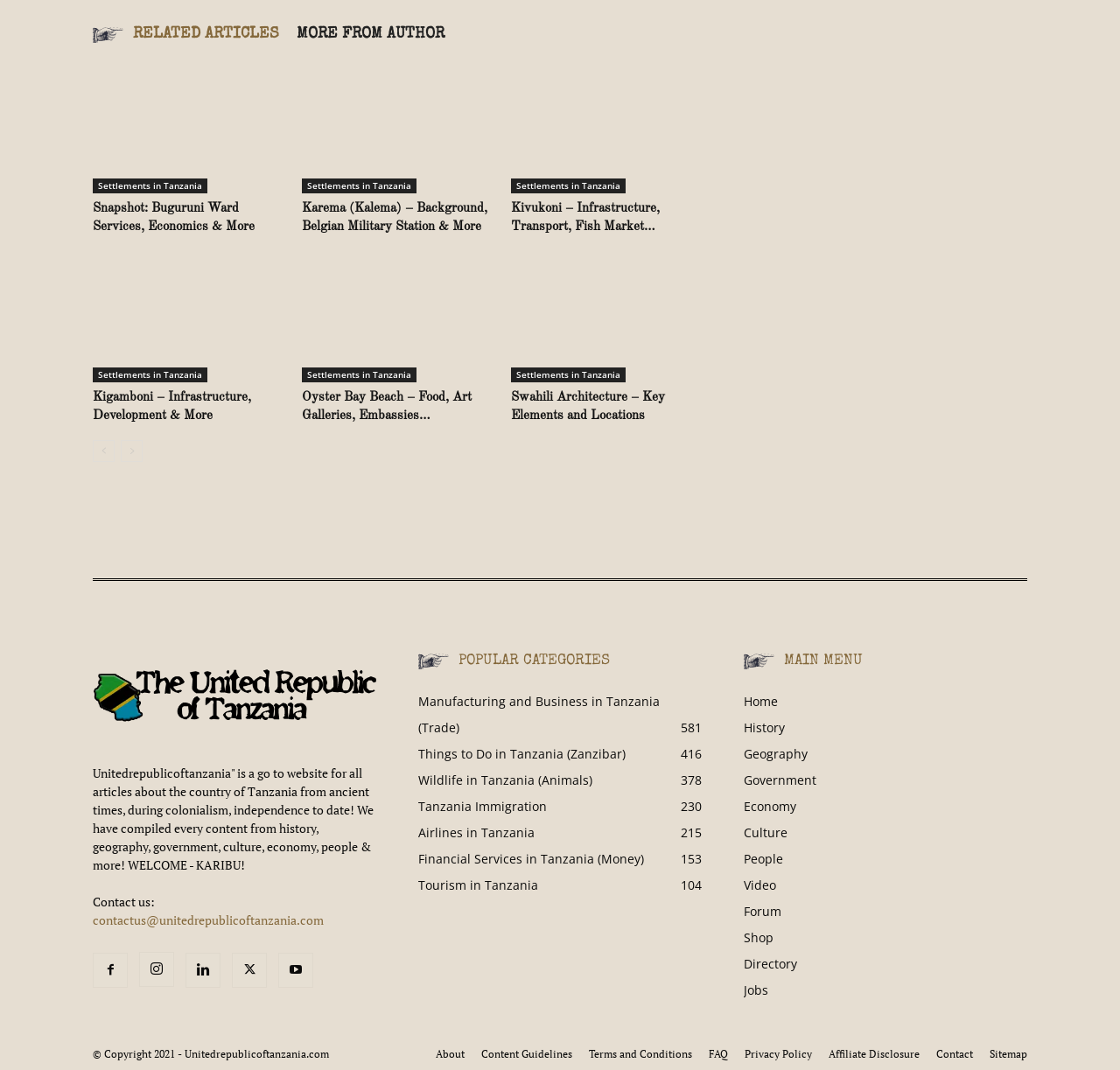Find the bounding box coordinates of the area to click in order to follow the instruction: "Click on the 'RELATED ARTICLES' link".

[0.119, 0.019, 0.265, 0.045]